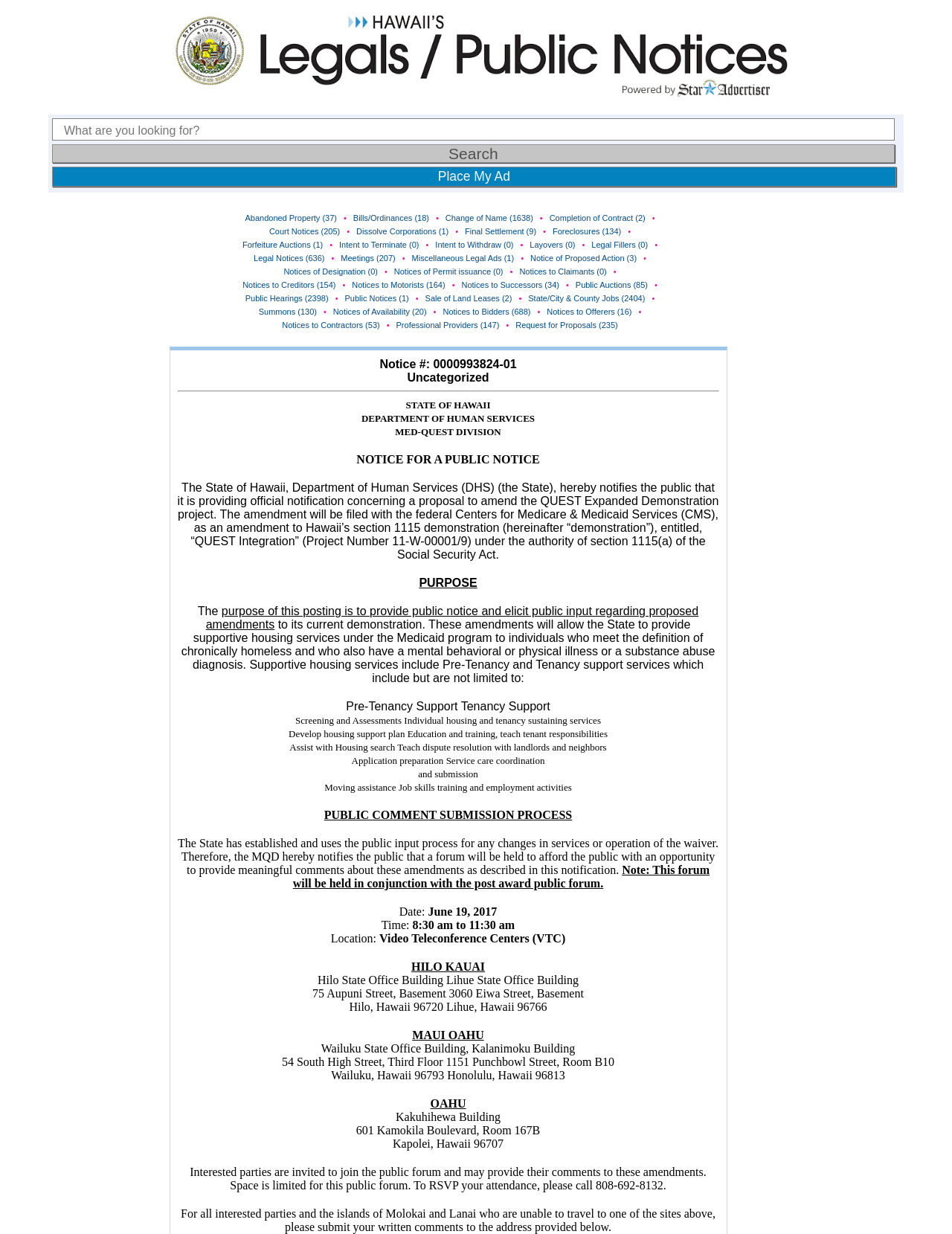Identify the bounding box coordinates of the area that should be clicked in order to complete the given instruction: "Click on 'Place My Ad'". The bounding box coordinates should be four float numbers between 0 and 1, i.e., [left, top, right, bottom].

[0.055, 0.135, 0.941, 0.152]